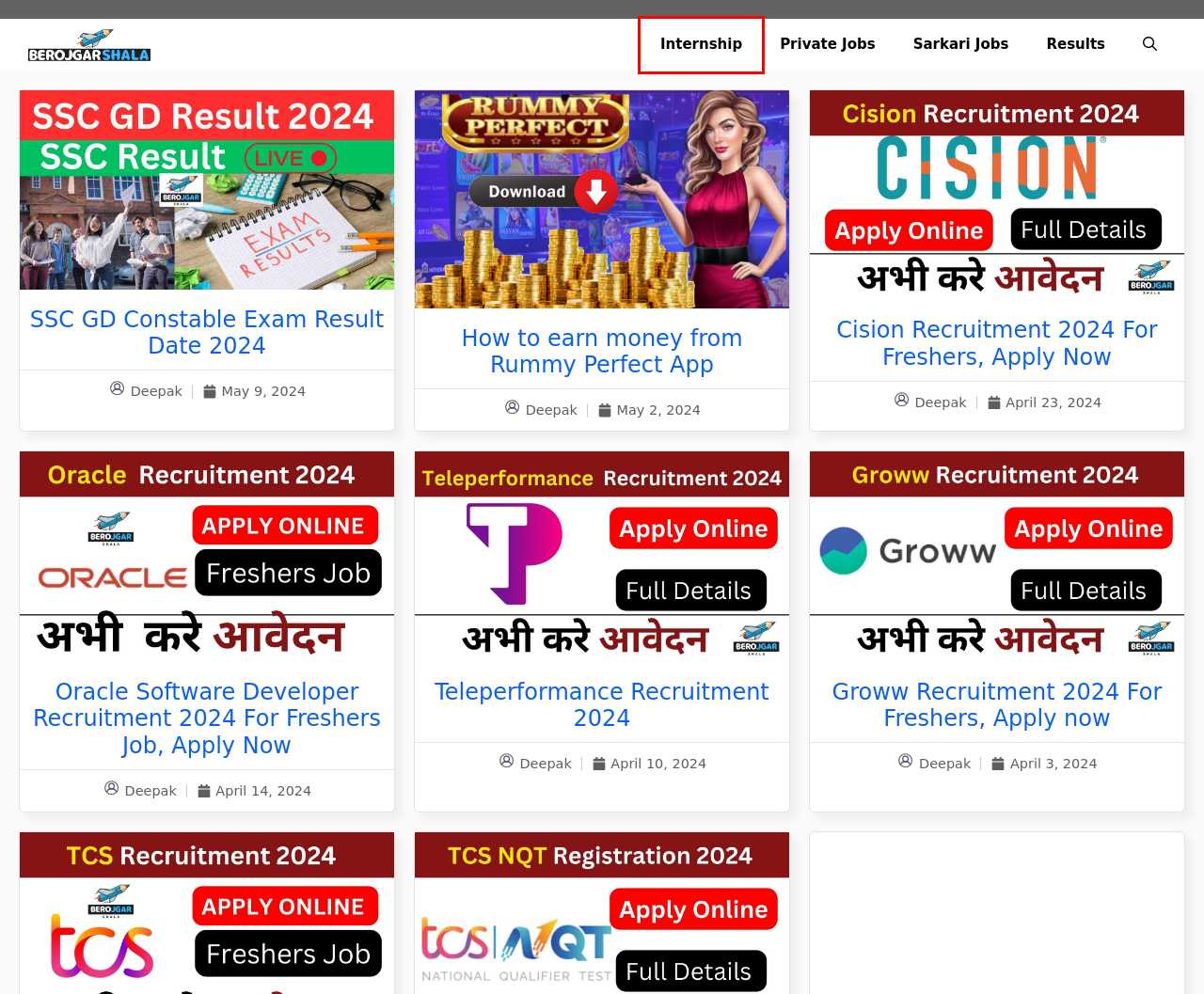Given a screenshot of a webpage featuring a red bounding box, identify the best matching webpage description for the new page after the element within the red box is clicked. Here are the options:
A. Teleperformance Recruitment 2024 | Teleperformance Hiring for Digital Relationship Executives
B. SSC GD Exam Result Date 2024: एसएससी जीडी कांस्टेबल भर्ती के  रिजल्ट से जुड़ी आई बड़ी खबर
C. Oracle Software Developer Recruitment 2024 For Freshers Job, Apply Now - Berojgar Shala
D. Cision Recruitment 2024 For Freshers, Apply Now - Berojgar Shala
E. How to earn money from Rummy Perfect App - Berojgar Shala
F. Sarkari Jobs - Berojgar Shala
G. Internship - Berojgar Shala
H. Groww Recruitment 2024 For Freshers, Apply now - Berojgar Shala

G